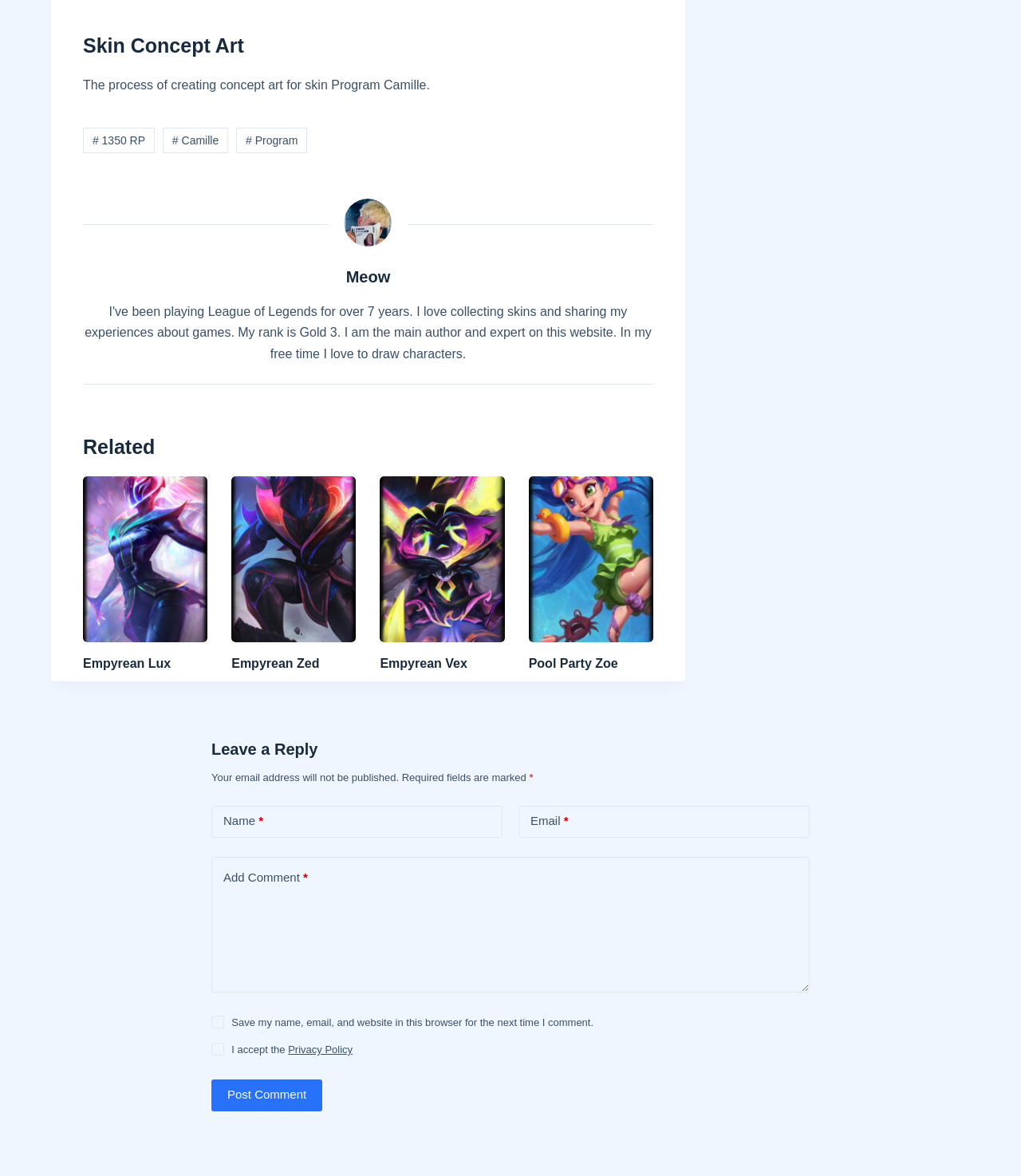What is required to be filled in the comment section?
Answer the question with a detailed and thorough explanation.

The static texts 'Name *' and 'Email *' with required textboxes indicate that the name and email are required to be filled in the comment section.